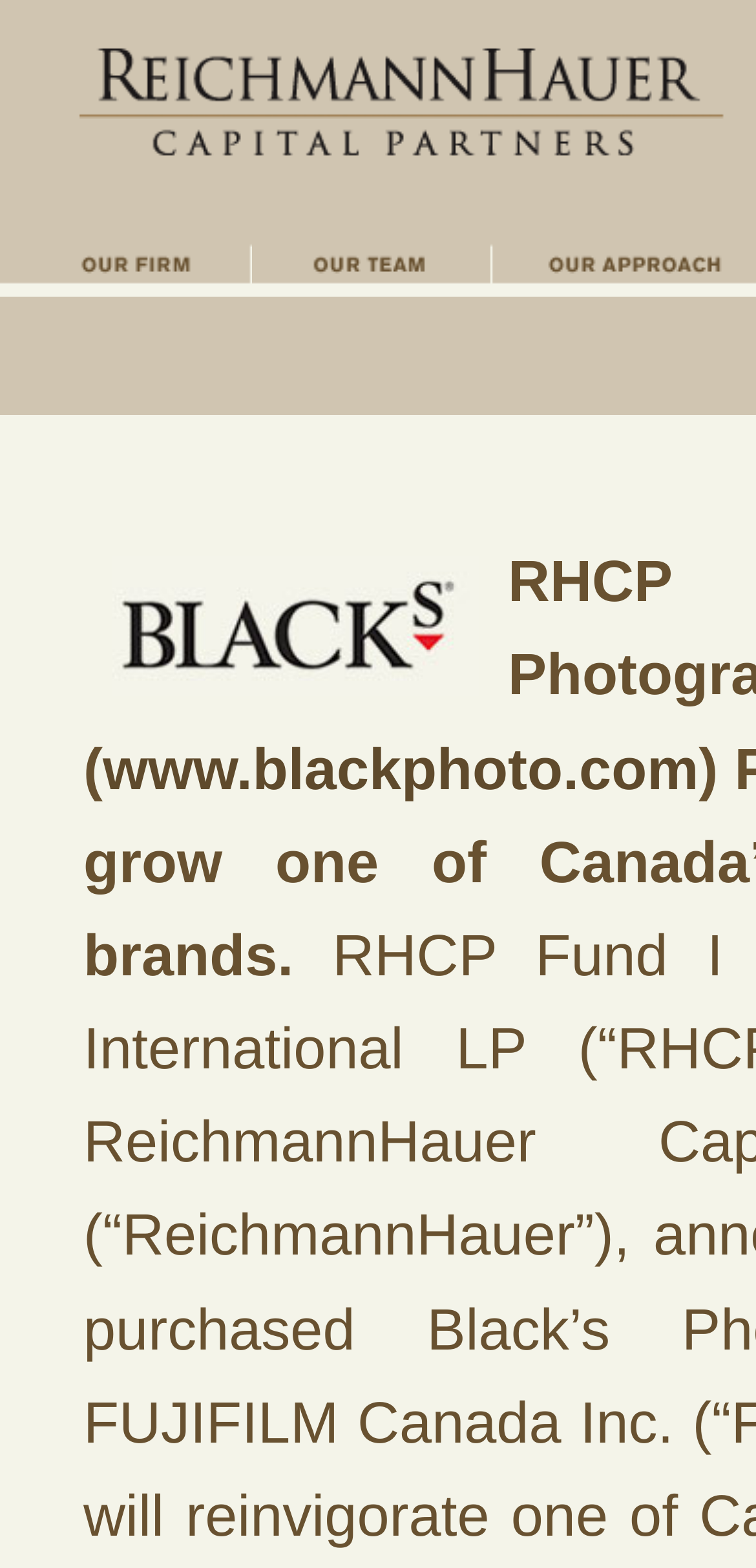What is the URL of the external link?
Please interpret the details in the image and answer the question thoroughly.

The external link is located within the 'Our Team' section, and its URL is 'www.blackphoto.com', which is the OCR text of the link.